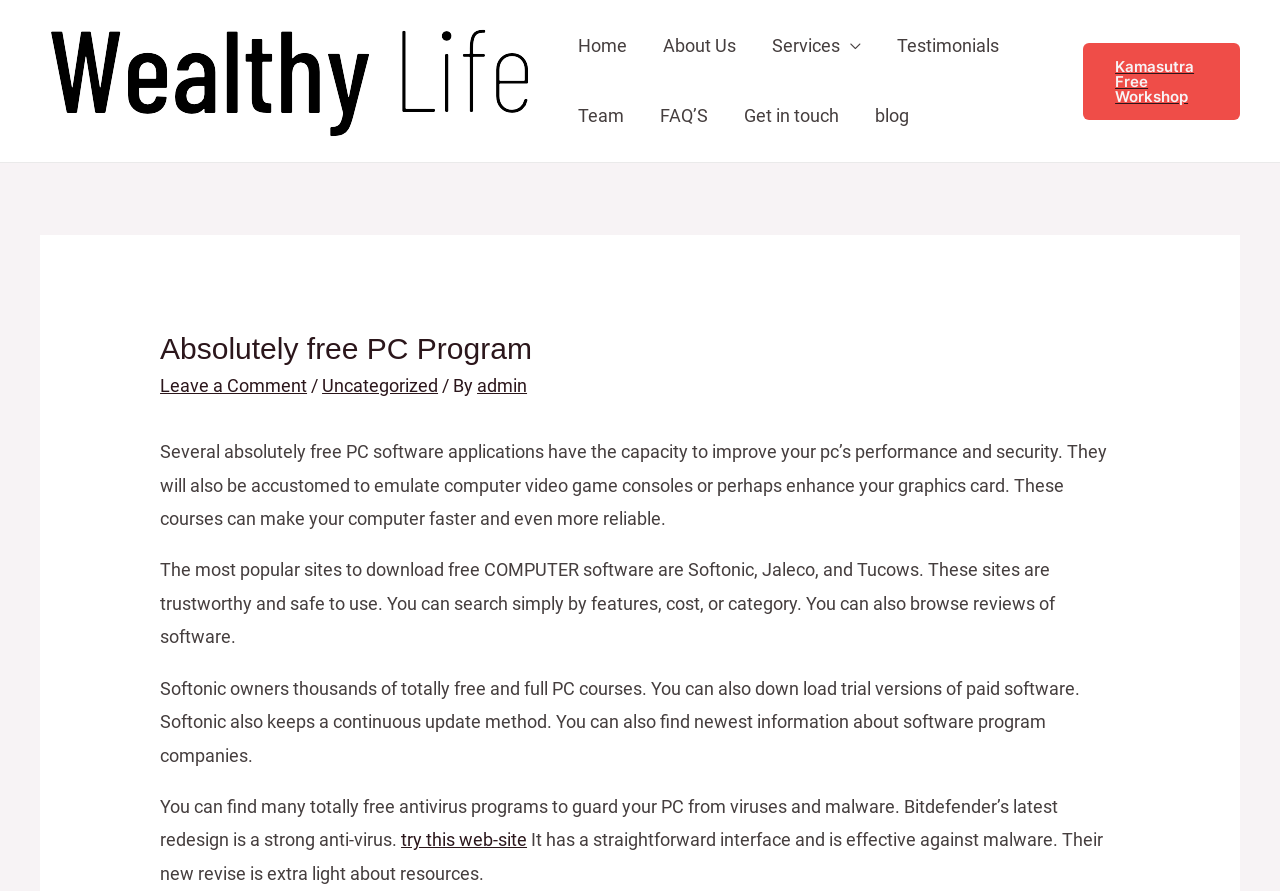What is the purpose of the free PC software applications mentioned on the webpage? Using the information from the screenshot, answer with a single word or phrase.

improve performance and security